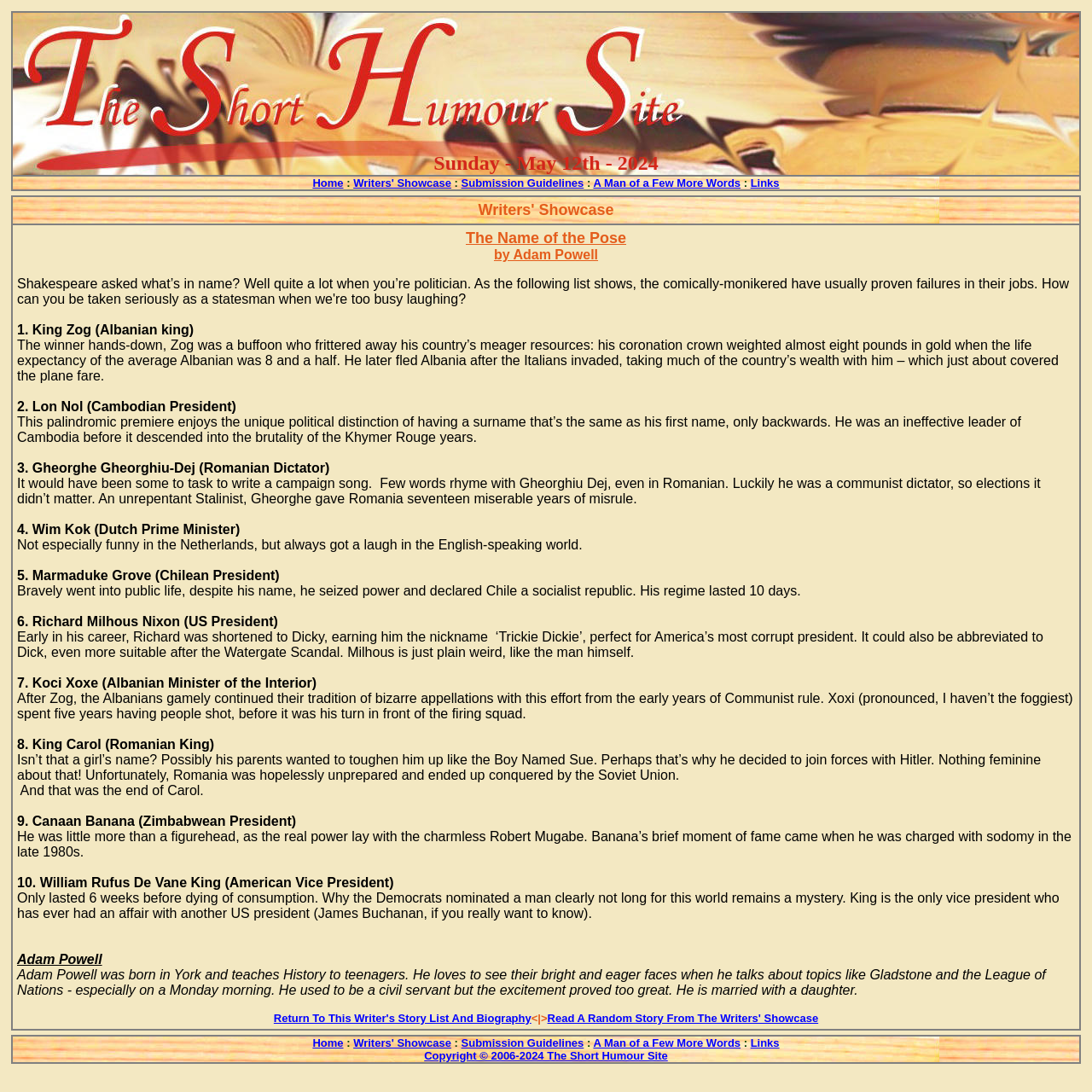Review the image closely and give a comprehensive answer to the question: What is the copyright year range of the webpage?

The copyright information can be found at the bottom of the page, which states 'Copyright © 2006-2024 The Short Humour Site'.